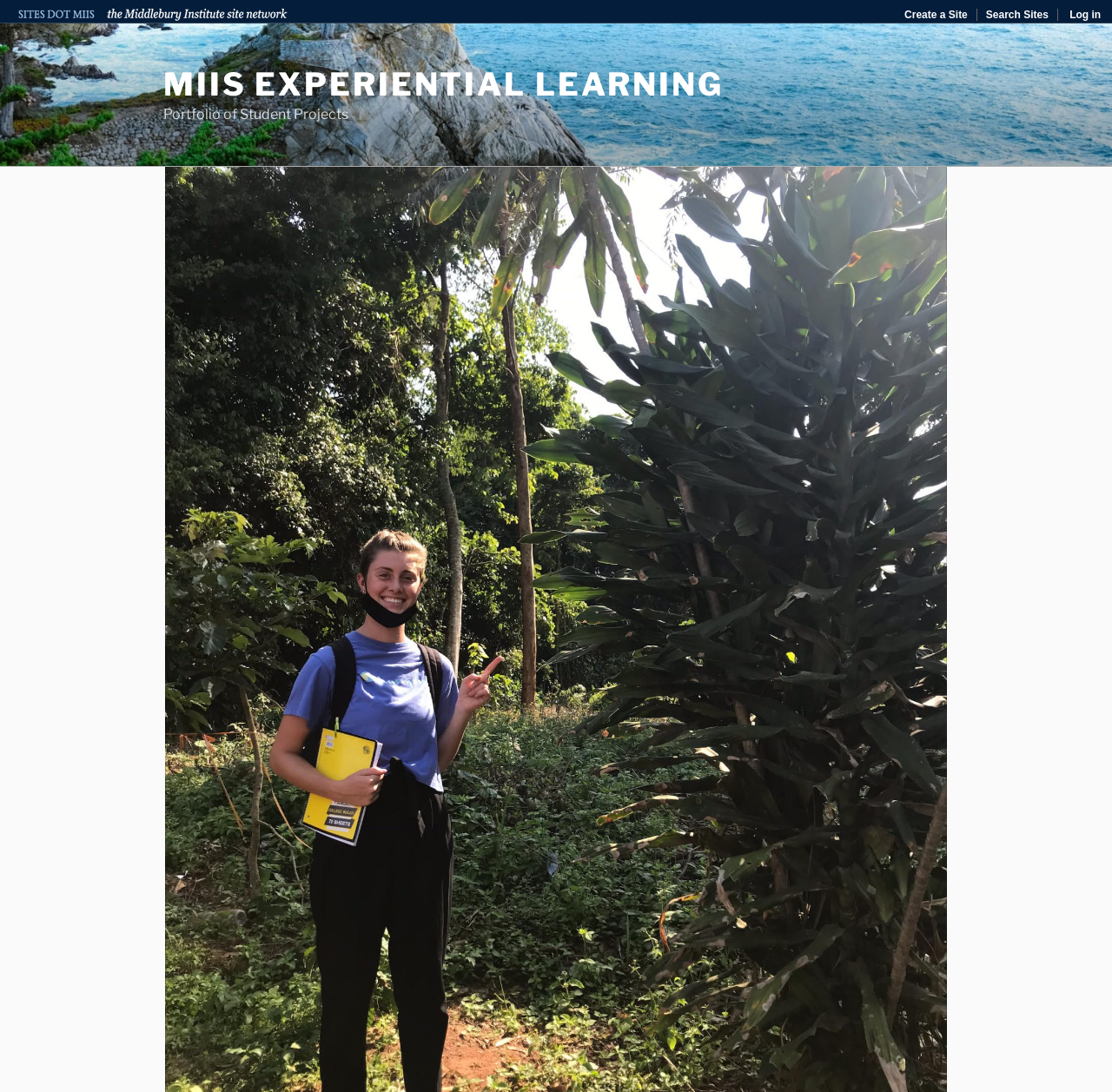Craft a detailed narrative of the webpage's structure and content.

The webpage is about Irene Fernald's portfolio of student projects, specifically her experience in International Environmental Policy at MIIS. At the top left of the page, there is a logo consisting of two images, "Sites DOT MIIS" and "The Middlebury Institute site network.", which is a link to the Middlebury Institute site network. 

Below the logo, there is a link to "MIIS EXPERIENTIAL LEARNING" at the top center of the page, followed by a static text "Portfolio of Student Projects" to its right. 

At the top right corner of the page, there are three links: "Create a Site", "Search Sites", and "Log in", which are positioned in a horizontal line. 

The main content of the page, which is Irene's portfolio, is not explicitly described in the accessibility tree, but the meta description suggests that it may include her introduction, mentioning her name and her Master's degree in International Environmental Policy with a focus on Natural Resource Policy.